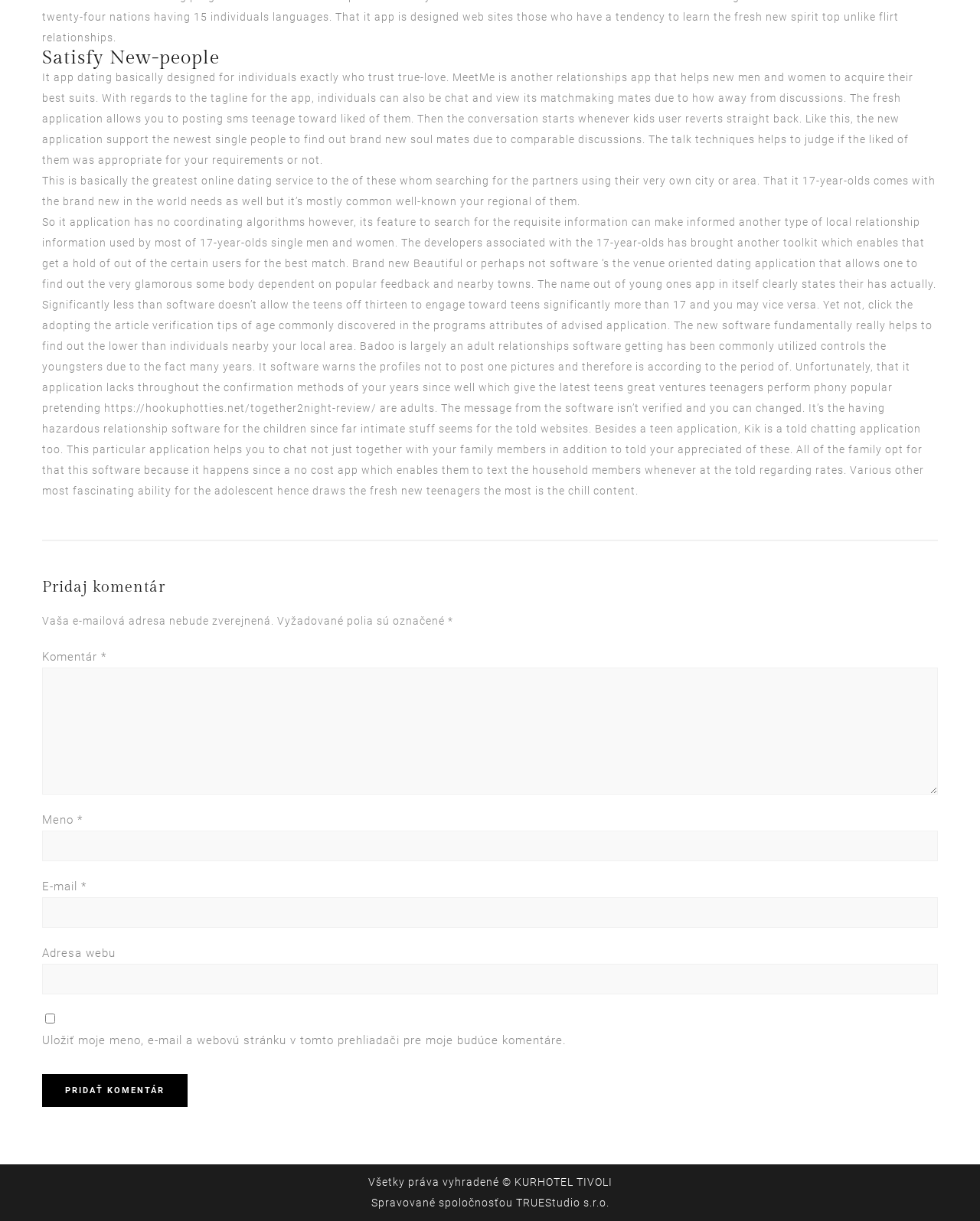Based on the provided description, "name="submit" value="Pridať komentár"", find the bounding box of the corresponding UI element in the screenshot.

[0.043, 0.88, 0.191, 0.907]